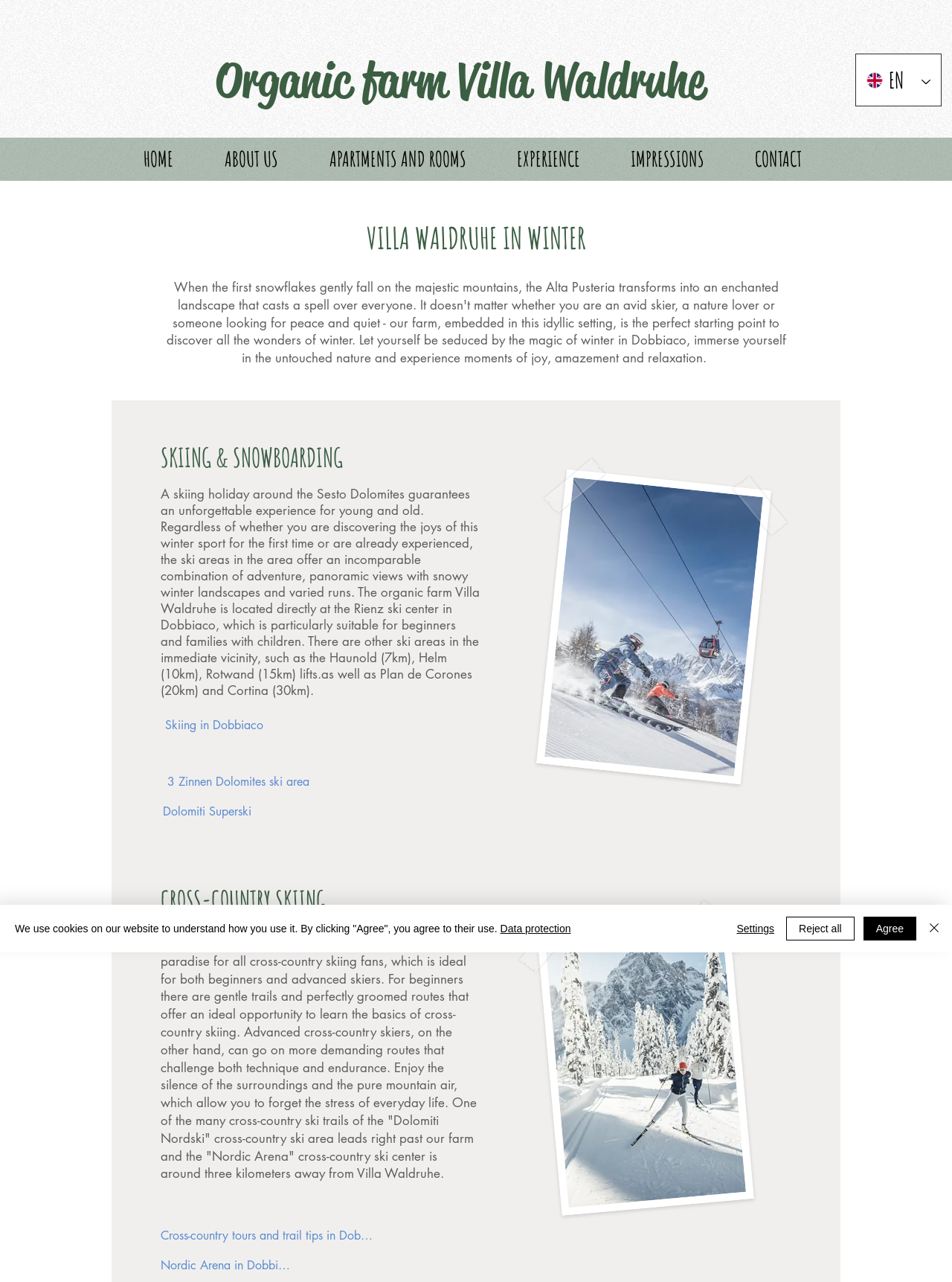Please identify the bounding box coordinates of the element I need to click to follow this instruction: "Go to home page".

[0.123, 0.11, 0.209, 0.138]